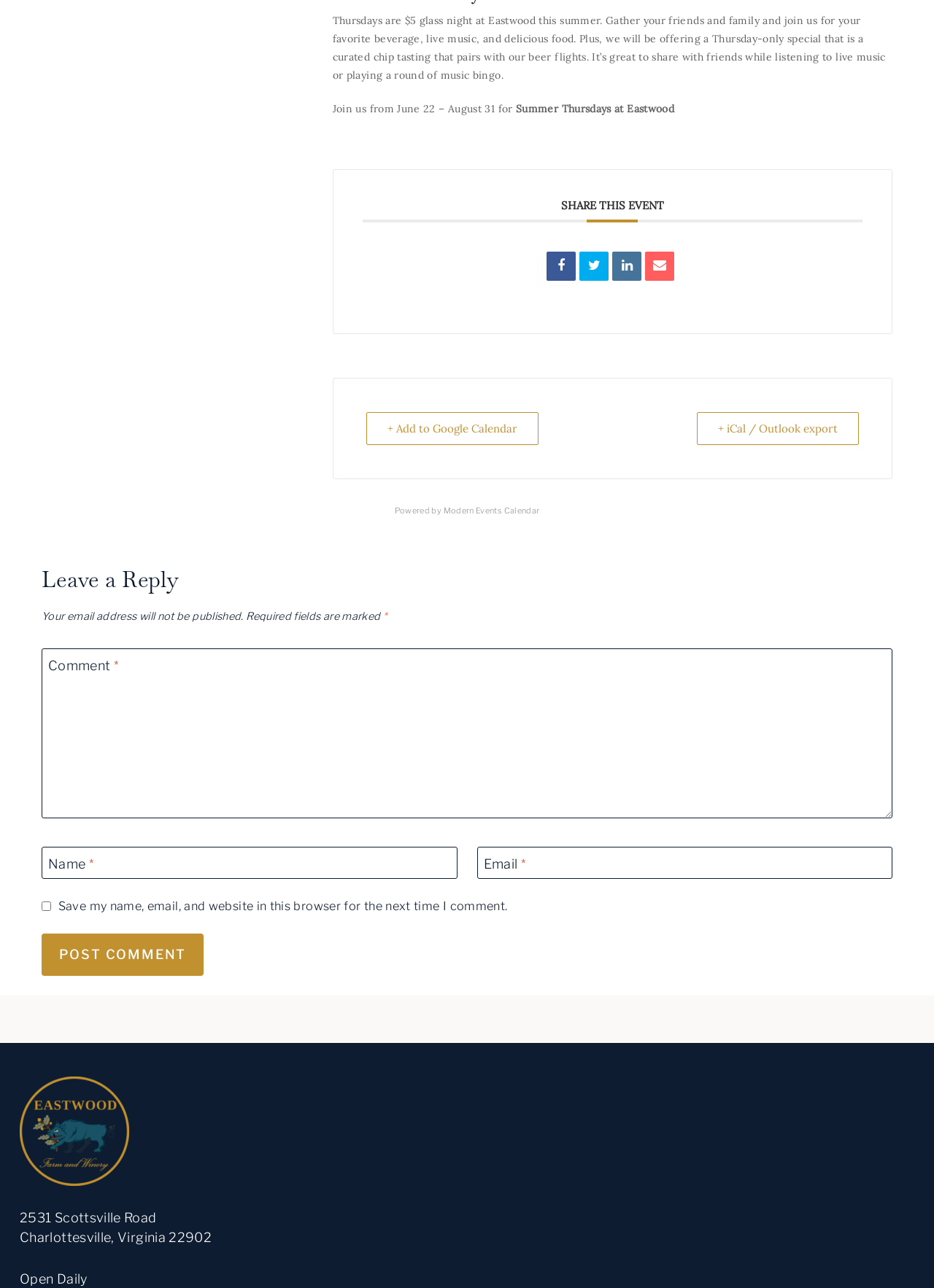Based on the element description, predict the bounding box coordinates (top-left x, top-left y, bottom-right x, bottom-right y) for the UI element in the screenshot: + iCal / Outlook export

[0.746, 0.32, 0.92, 0.345]